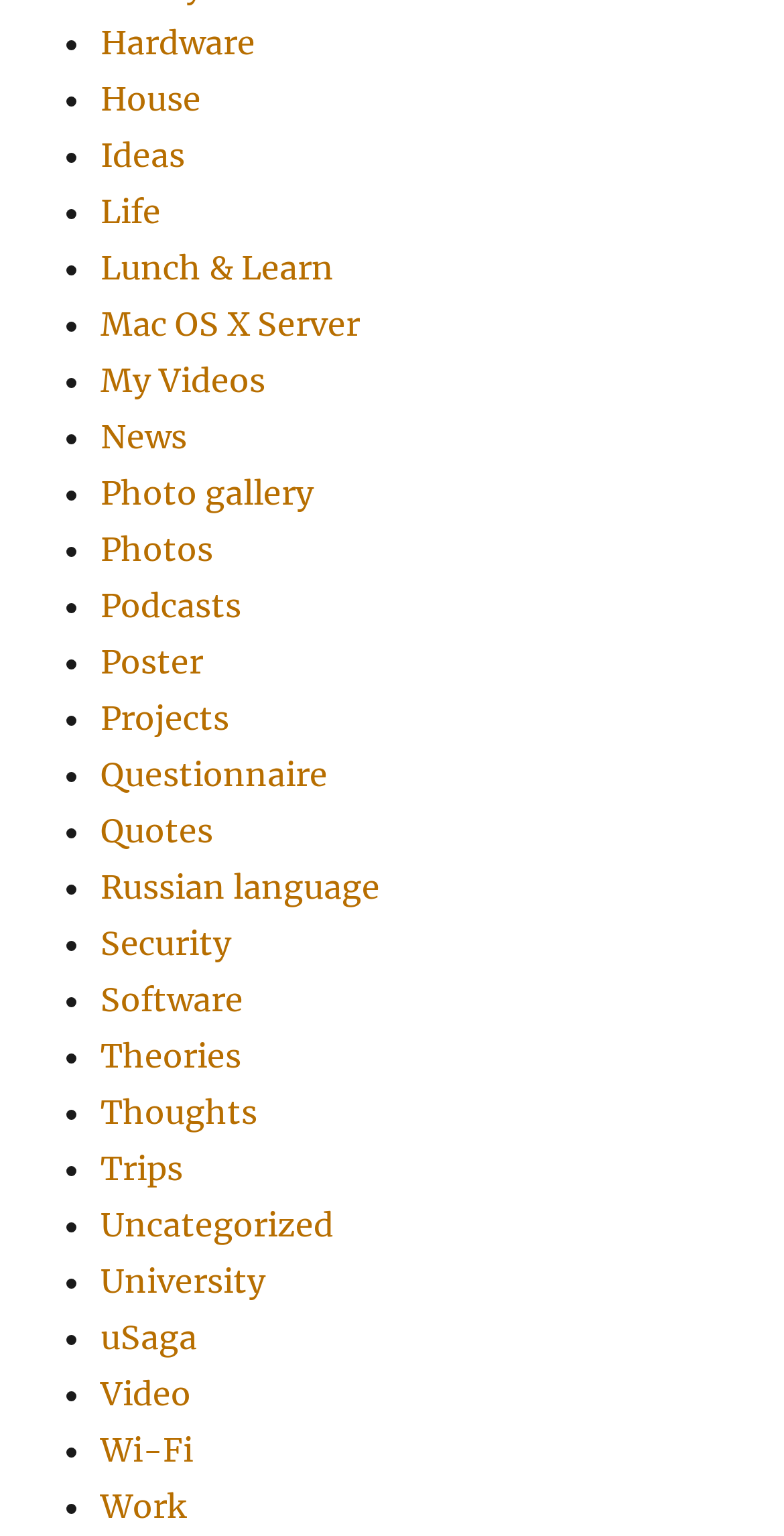Determine the bounding box coordinates of the region I should click to achieve the following instruction: "Check out Work". Ensure the bounding box coordinates are four float numbers between 0 and 1, i.e., [left, top, right, bottom].

[0.128, 0.967, 0.238, 0.993]